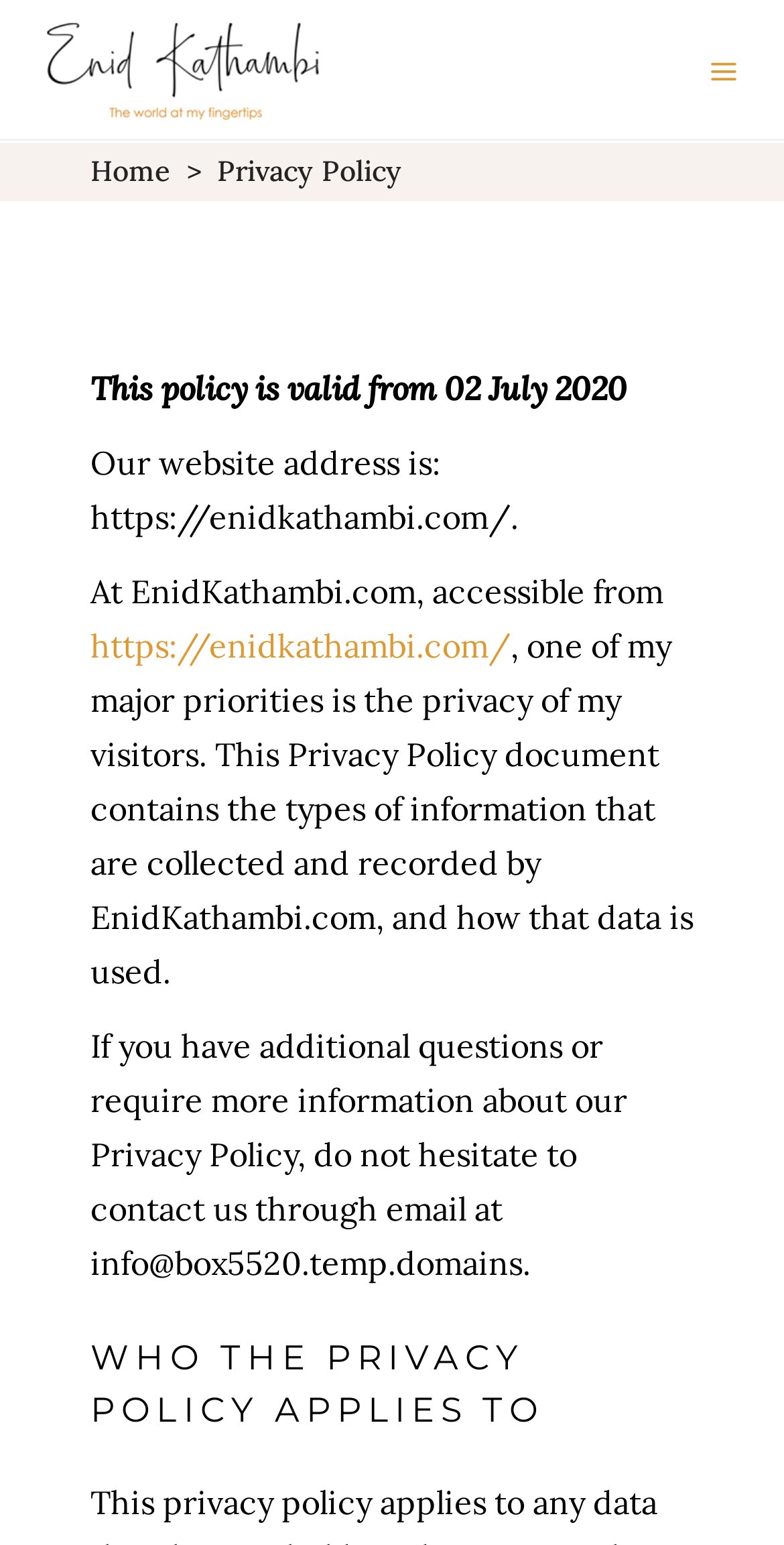Locate the bounding box for the described UI element: "alt="Mobile Logo"". Ensure the coordinates are four float numbers between 0 and 1, formatted as [left, top, right, bottom].

[0.051, 0.009, 0.441, 0.081]